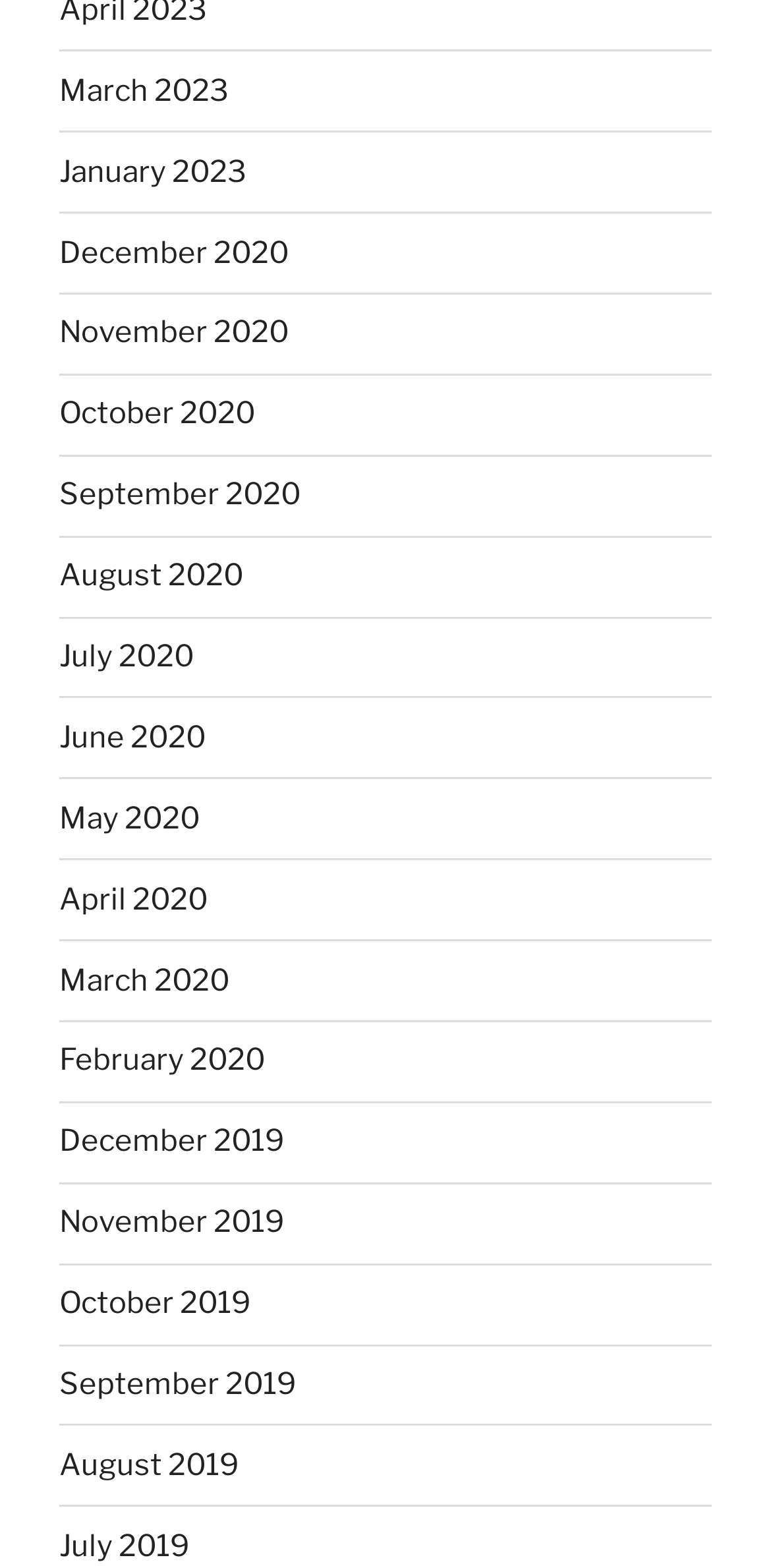Pinpoint the bounding box coordinates of the clickable area needed to execute the instruction: "view March 2023". The coordinates should be specified as four float numbers between 0 and 1, i.e., [left, top, right, bottom].

[0.077, 0.046, 0.297, 0.069]